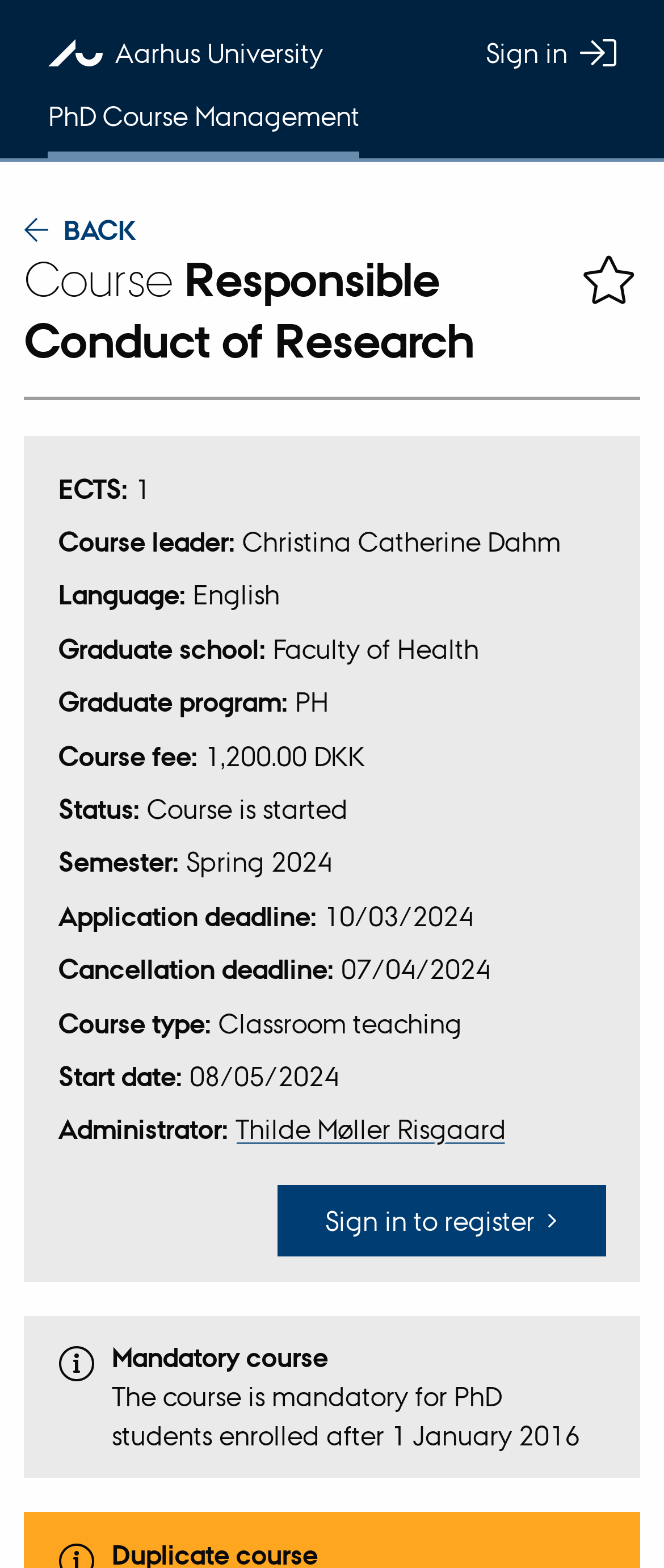Bounding box coordinates should be in the format (top-left x, top-left y, bottom-right x, bottom-right y) and all values should be floating point numbers between 0 and 1. Determine the bounding box coordinate for the UI element described as: Back

[0.095, 0.137, 0.206, 0.157]